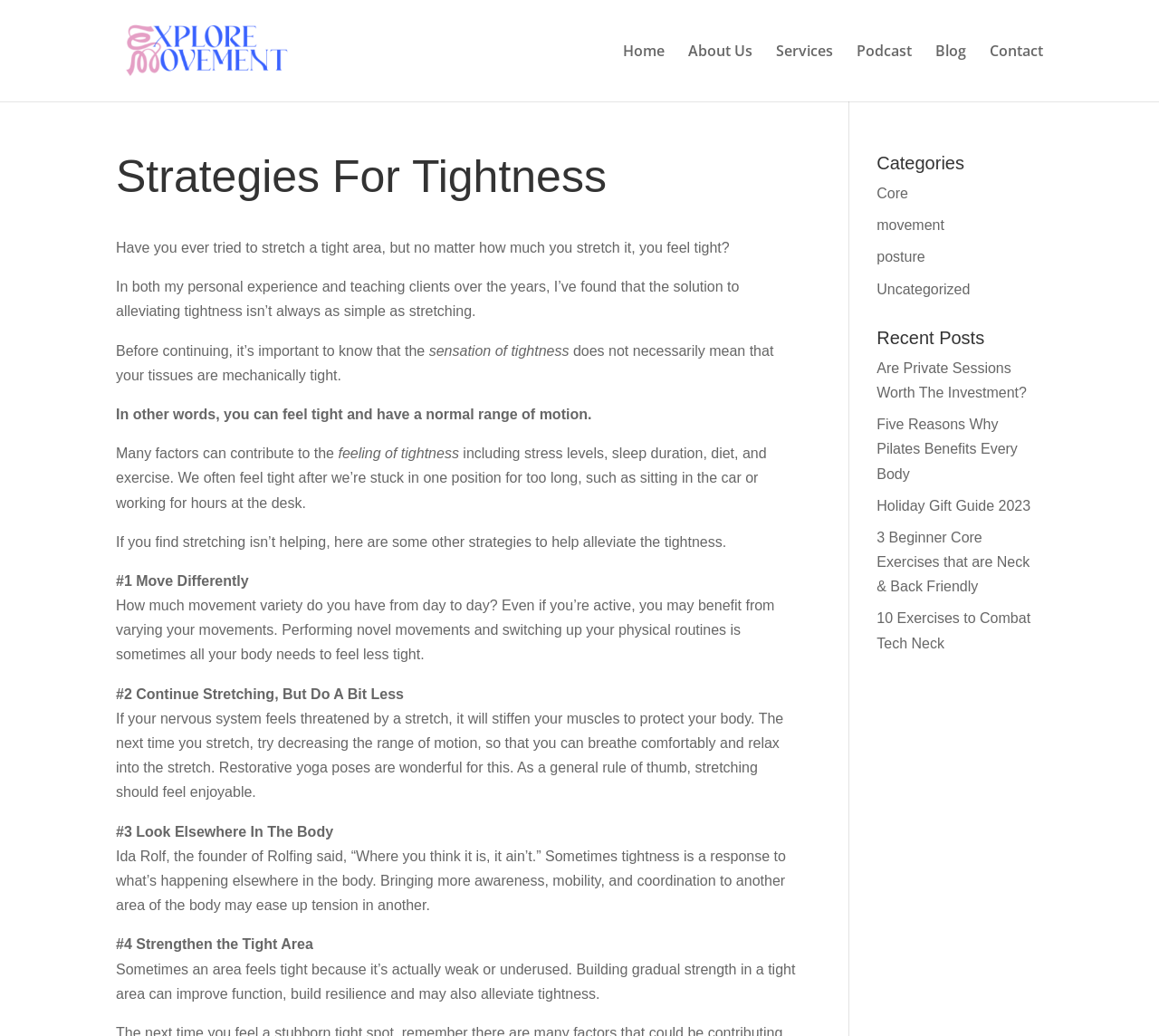Find the bounding box coordinates of the clickable area that will achieve the following instruction: "Search for something".

[0.1, 0.0, 0.9, 0.001]